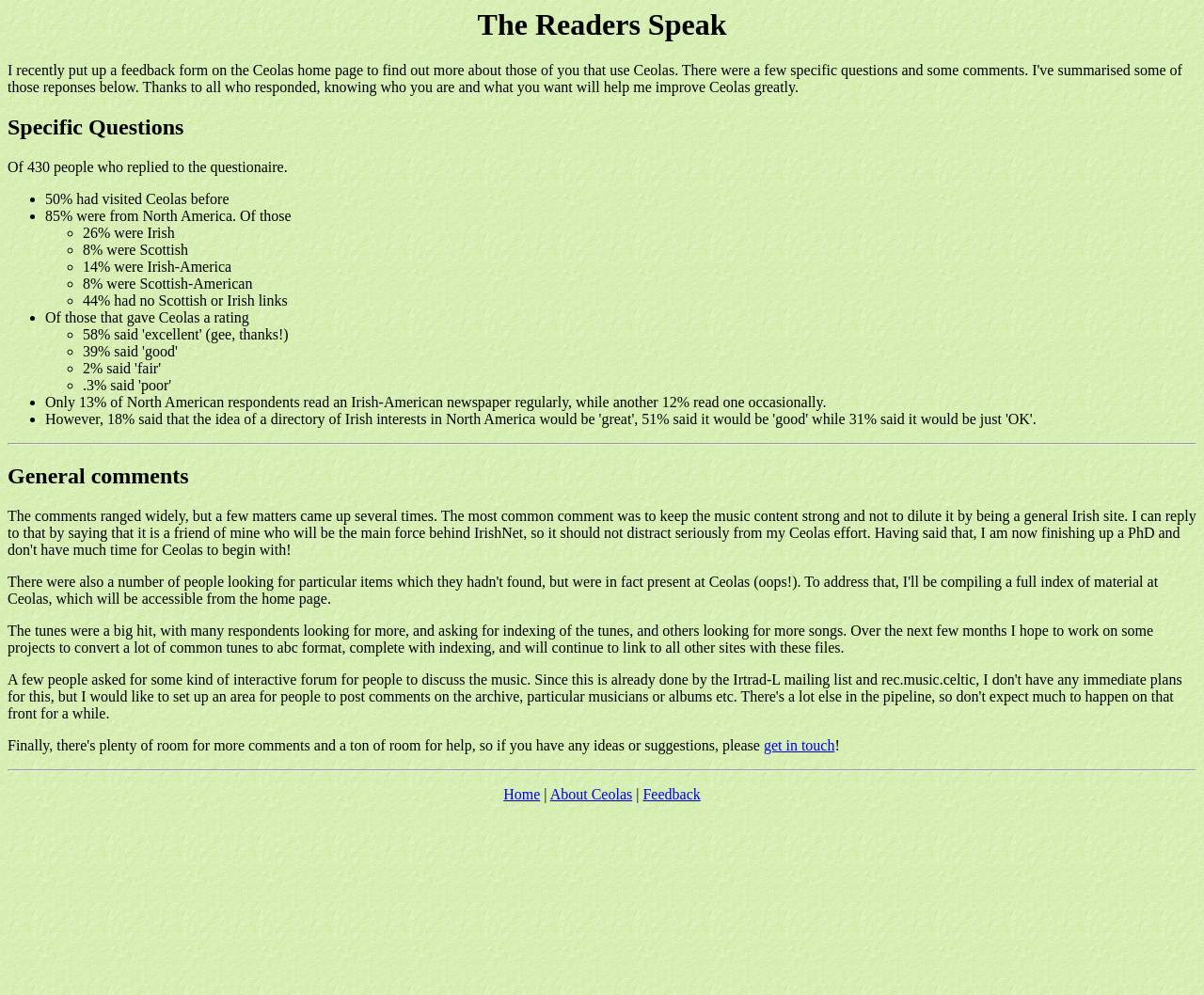Use one word or a short phrase to answer the question provided: 
What percentage of respondents had visited Ceolas before?

50%